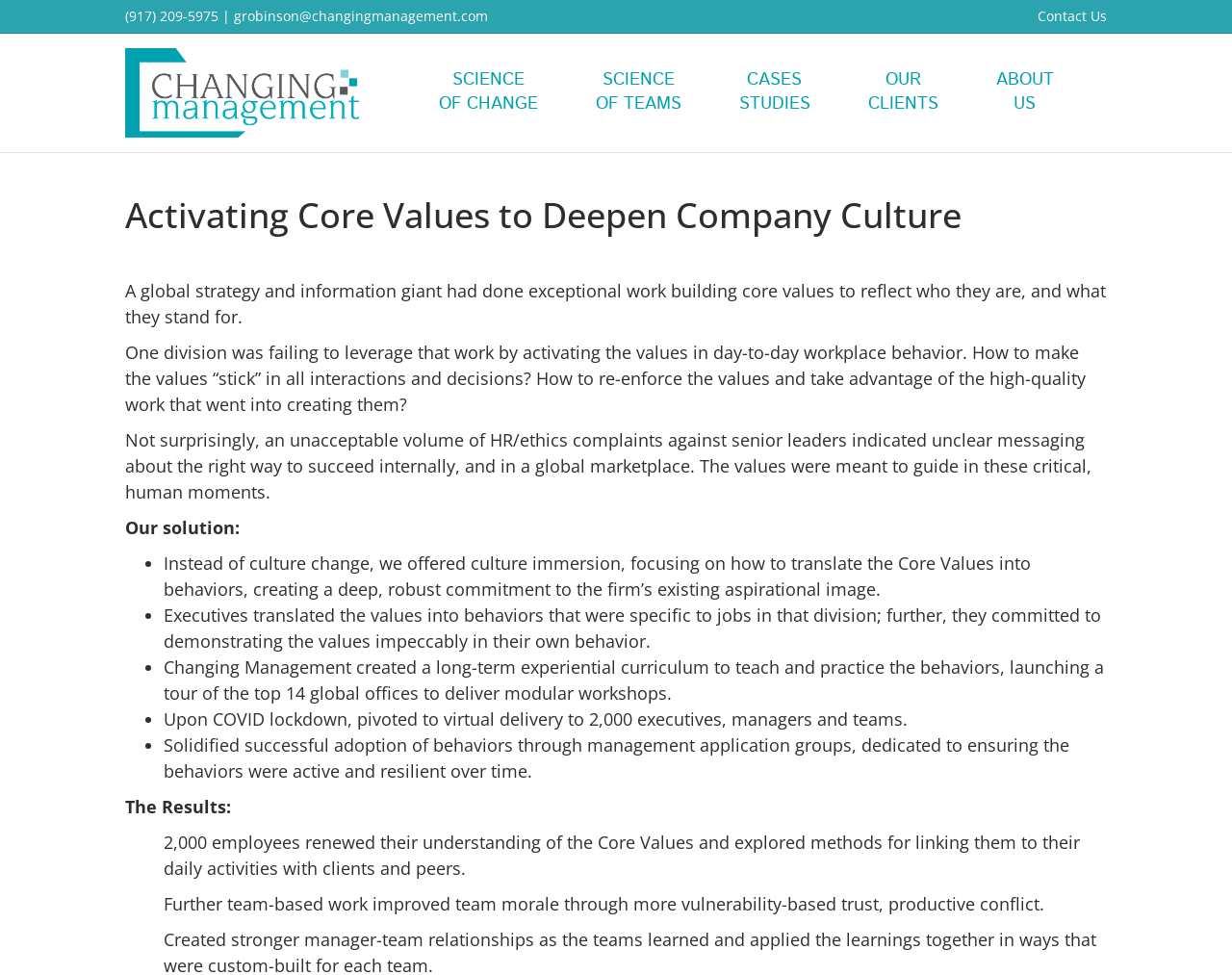Detail the features and information presented on the webpage.

This webpage is about a case study on activating core values to deepen company culture, specifically for a global strategy and information giant. At the top left corner, there is a phone number and an email address. On the top right corner, there is a navigation menu with a "Contact Us" link. Below the top navigation menu, there is a logo of "Changing Management Solutions" with a link to the company's website.

The main content of the webpage is divided into sections. The first section has a heading "Activating Core Values to Deepen Company Culture" and a brief description of the company's core values. The second section describes the problem the company faced, which was that one of its divisions was not leveraging the core values in its day-to-day workplace behavior.

The third section presents the solution provided by Changing Management Solutions, which involved translating the core values into behaviors, creating a deep commitment to the firm's existing aspirational image. This section is divided into several bullet points, each describing a specific aspect of the solution, such as executives translating the values into behaviors specific to their jobs, and creating a long-term experiential curriculum to teach and practice the behaviors.

The fourth section presents the results of the solution, which included 2,000 employees renewing their understanding of the core values and exploring methods for linking them to their daily activities. Additionally, team-based work improved team morale through more vulnerability-based trust and productive conflict.